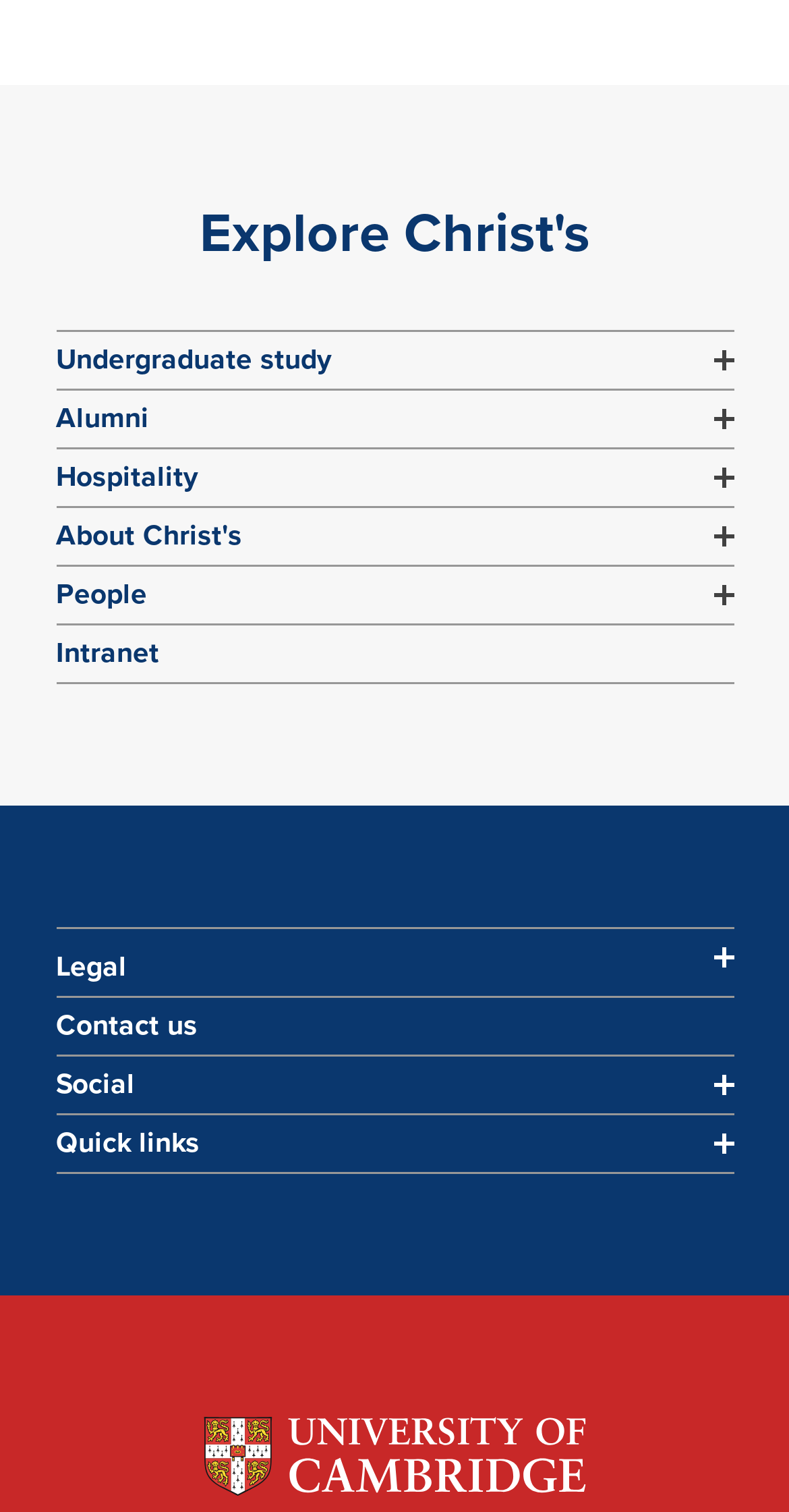Could you determine the bounding box coordinates of the clickable element to complete the instruction: "Learn about Christ's grounds and facilities"? Provide the coordinates as four float numbers between 0 and 1, i.e., [left, top, right, bottom].

[0.071, 0.375, 0.424, 0.399]